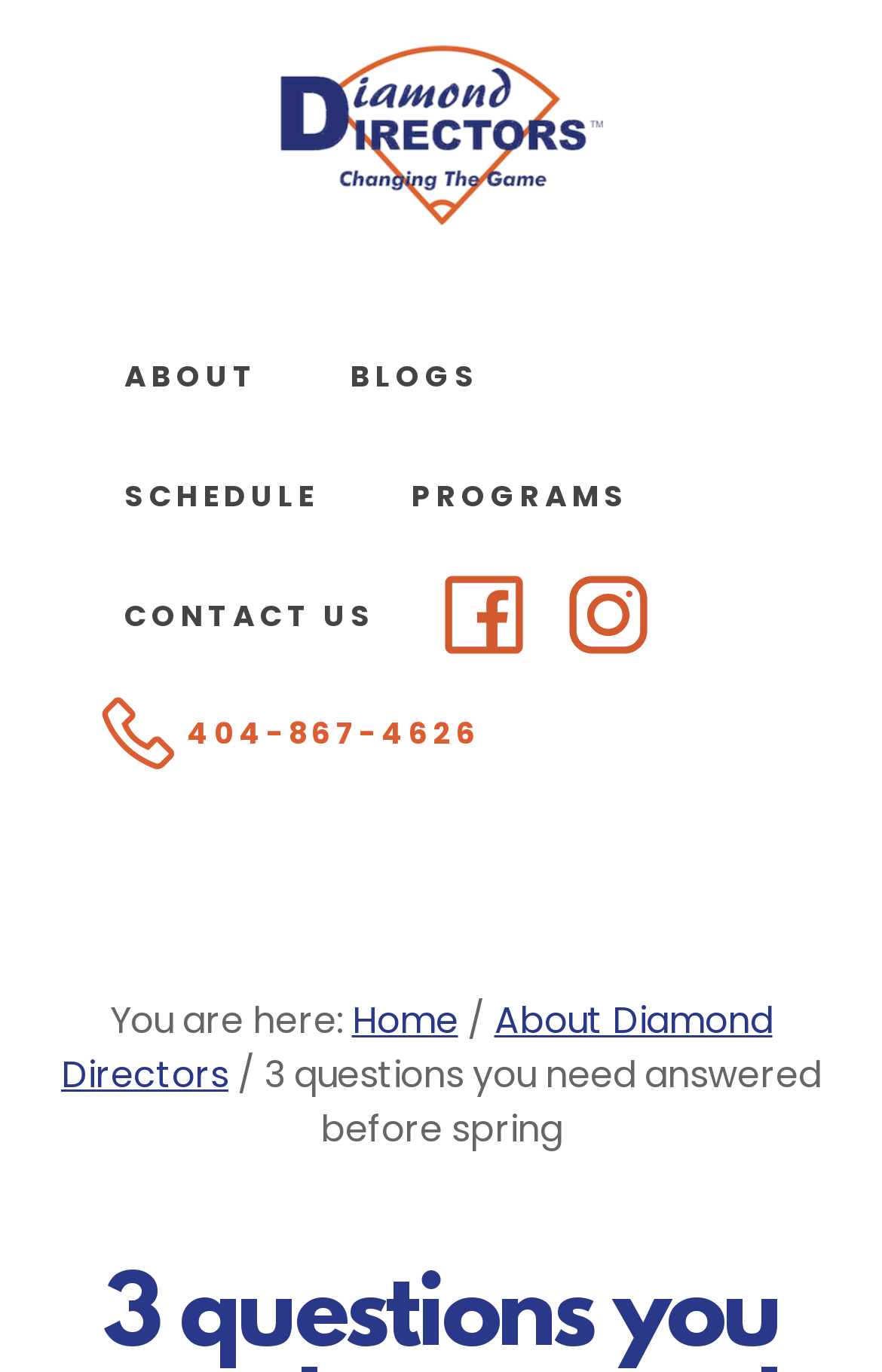Consider the image and give a detailed and elaborate answer to the question: 
How many main navigation links are available?

The main navigation links can be found in the top navigation bar, where there are links to 'ABOUT', 'BLOGS', 'SCHEDULE', 'PROGRAMS', and 'CONTACT US', which are the five main navigation links available.